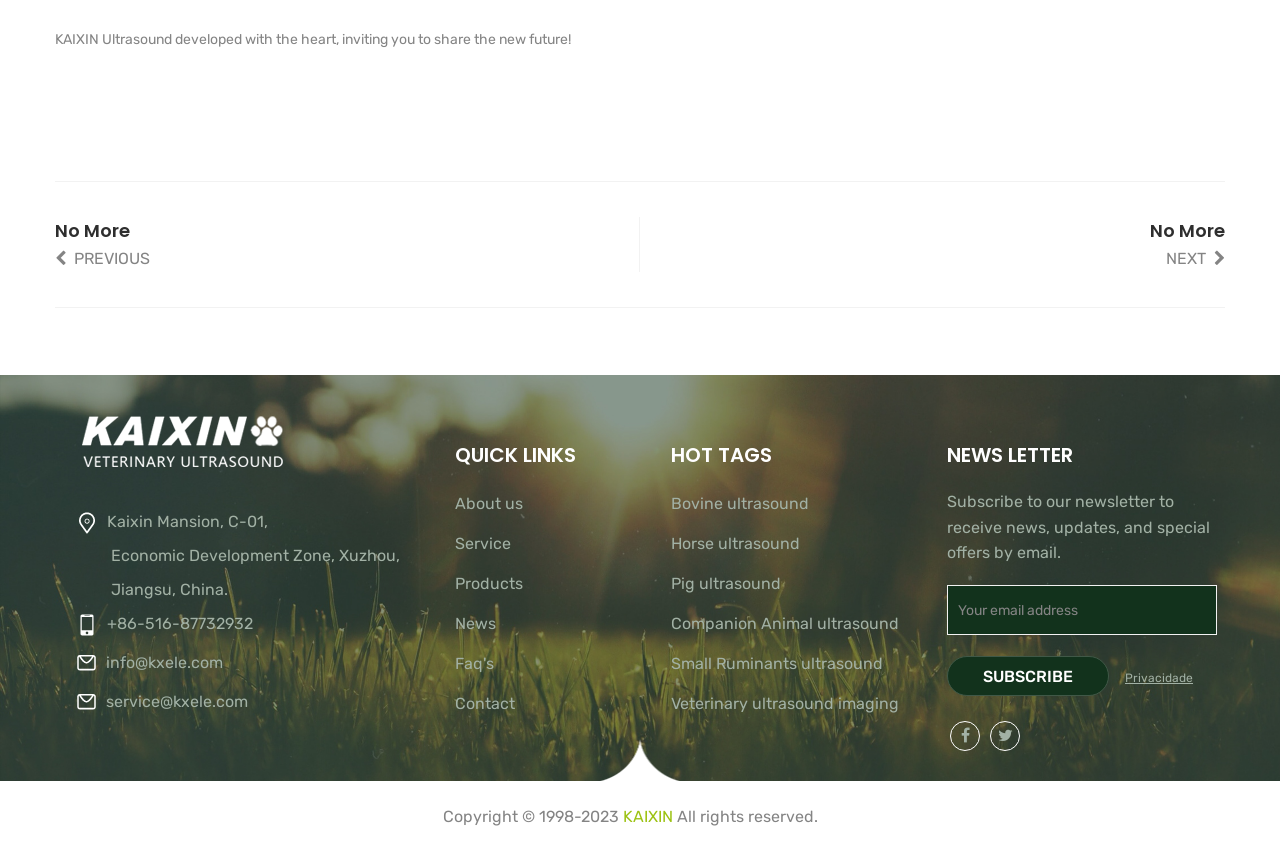Specify the bounding box coordinates of the area to click in order to follow the given instruction: "Learn about 'Bovine ultrasound'."

[0.524, 0.579, 0.632, 0.602]